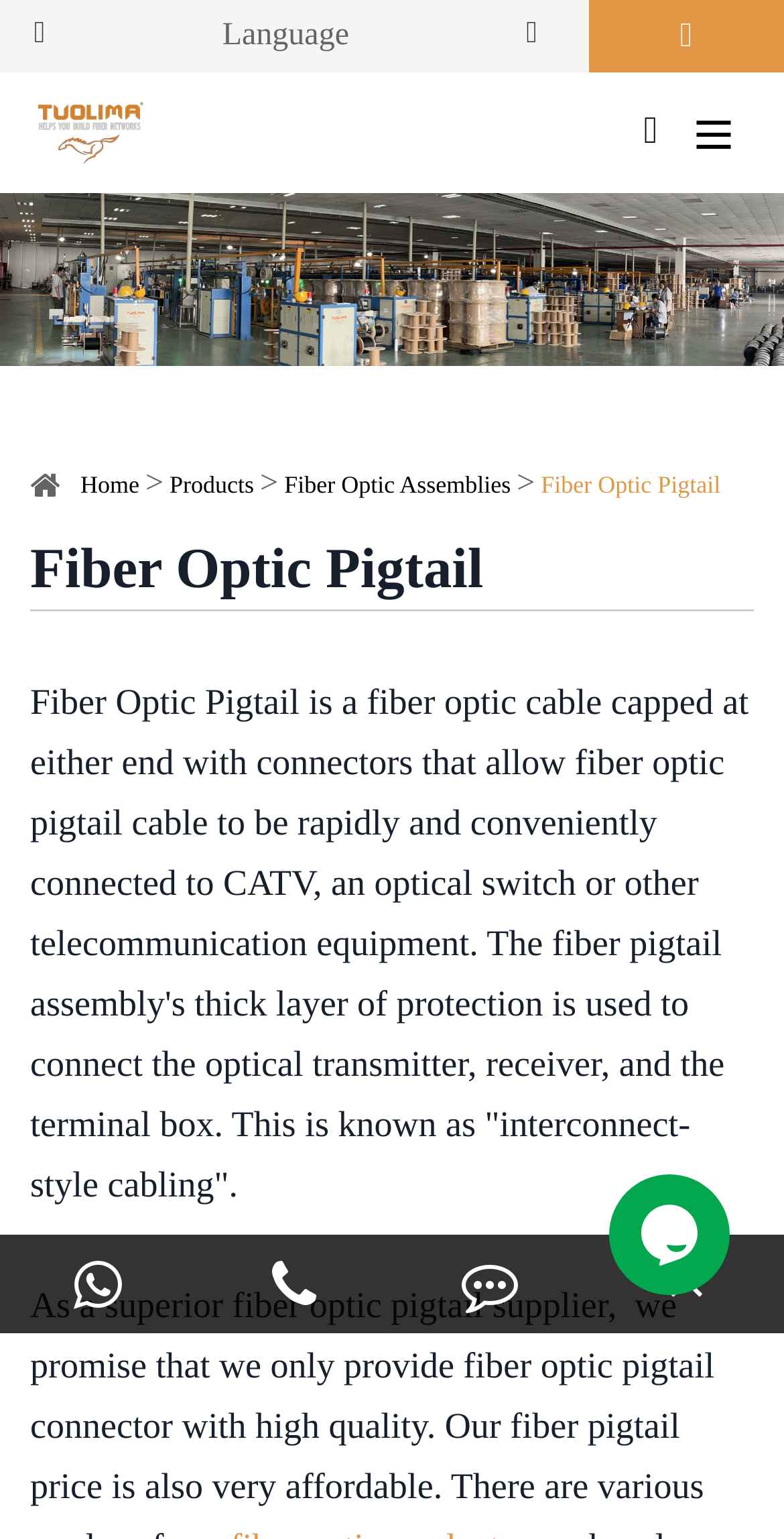Highlight the bounding box coordinates of the element you need to click to perform the following instruction: "Click on the company logo."

[0.048, 0.065, 0.185, 0.107]